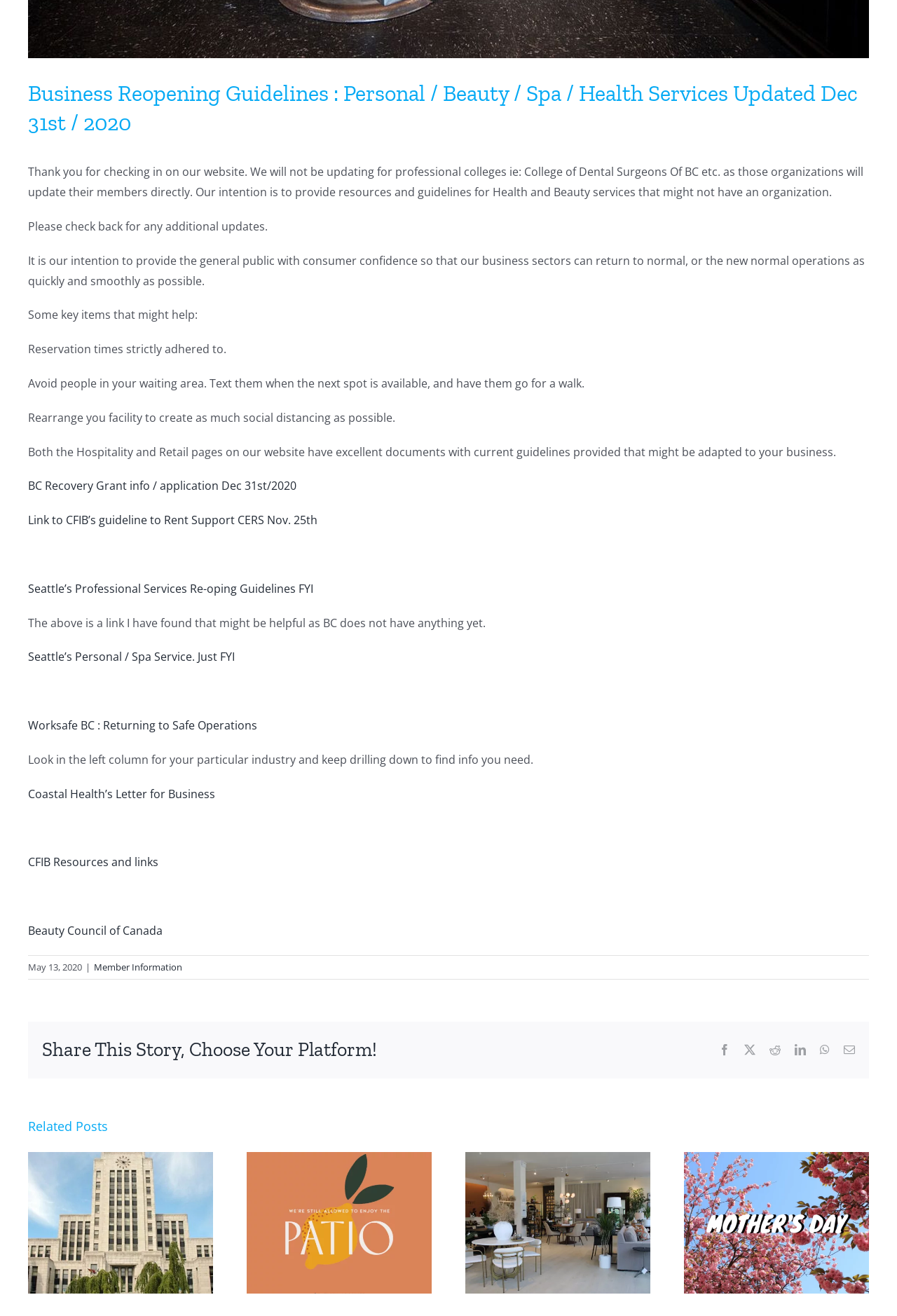Please give a short response to the question using one word or a phrase:
What is the source of the personal/spa service guidelines?

Seattle